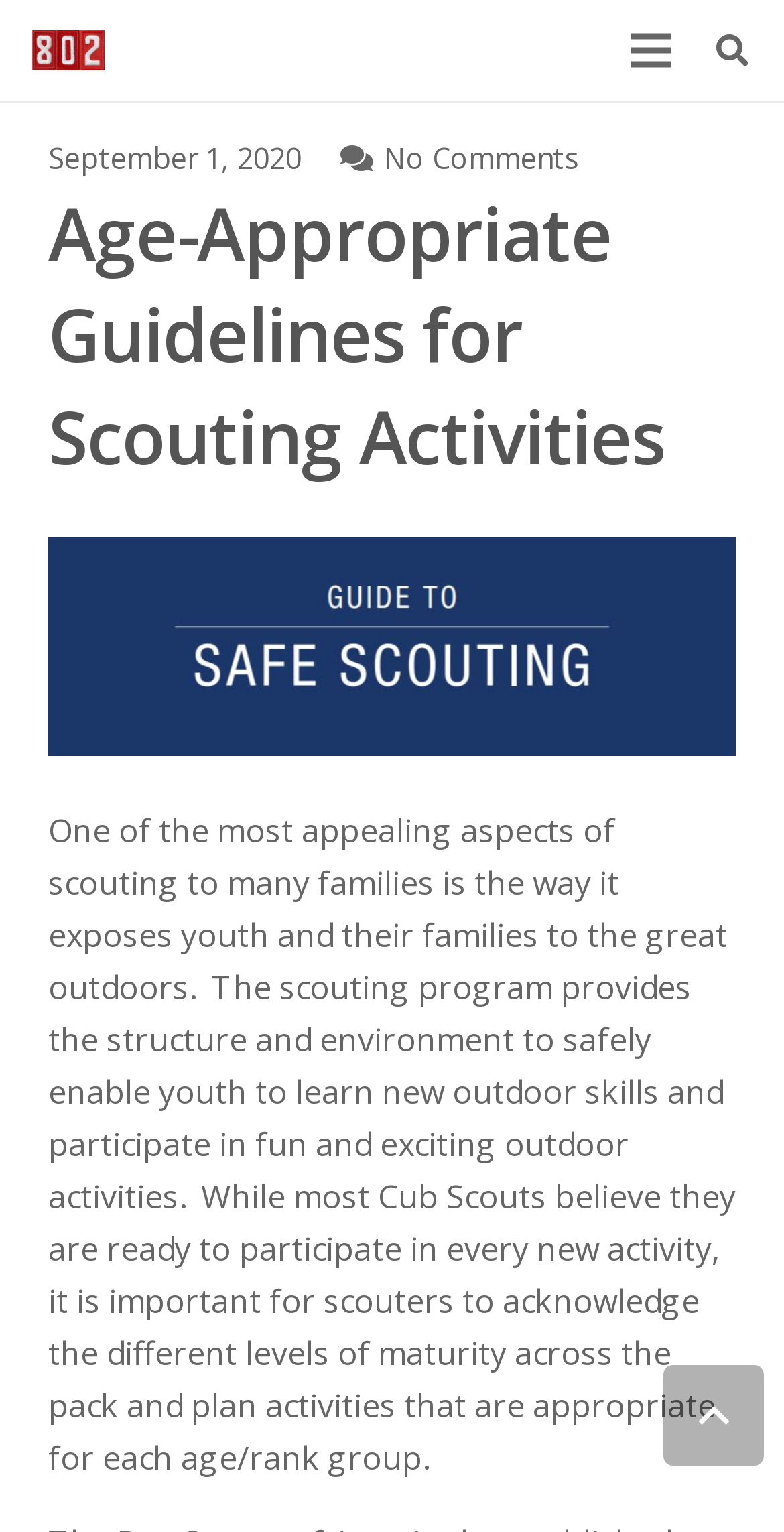Provide a thorough description of this webpage.

The webpage is about Age-Appropriate Guidelines for Scouting Activities in Cub Scouts Pack 802. At the top right corner, there are two buttons: "Menu" and "Search". Below these buttons, there is a timestamp indicating when the page was last updated, which is September 1, 2020, at 14:34:22 America/New_York. 

To the right of the timestamp, there is a link labeled "No Comments". The main content of the page is headed by a title "Age-Appropriate Guidelines for Scouting Activities" which spans almost the entire width of the page. 

Below the title, there is a paragraph of text that discusses the importance of planning scouting activities that are suitable for each age and rank group. The text explains that while Cub Scouts may be eager to participate in new activities, scouters need to consider the different levels of maturity within the pack.

At the very bottom of the page, there is a "Back to top" button, which allows users to quickly navigate back to the top of the page.